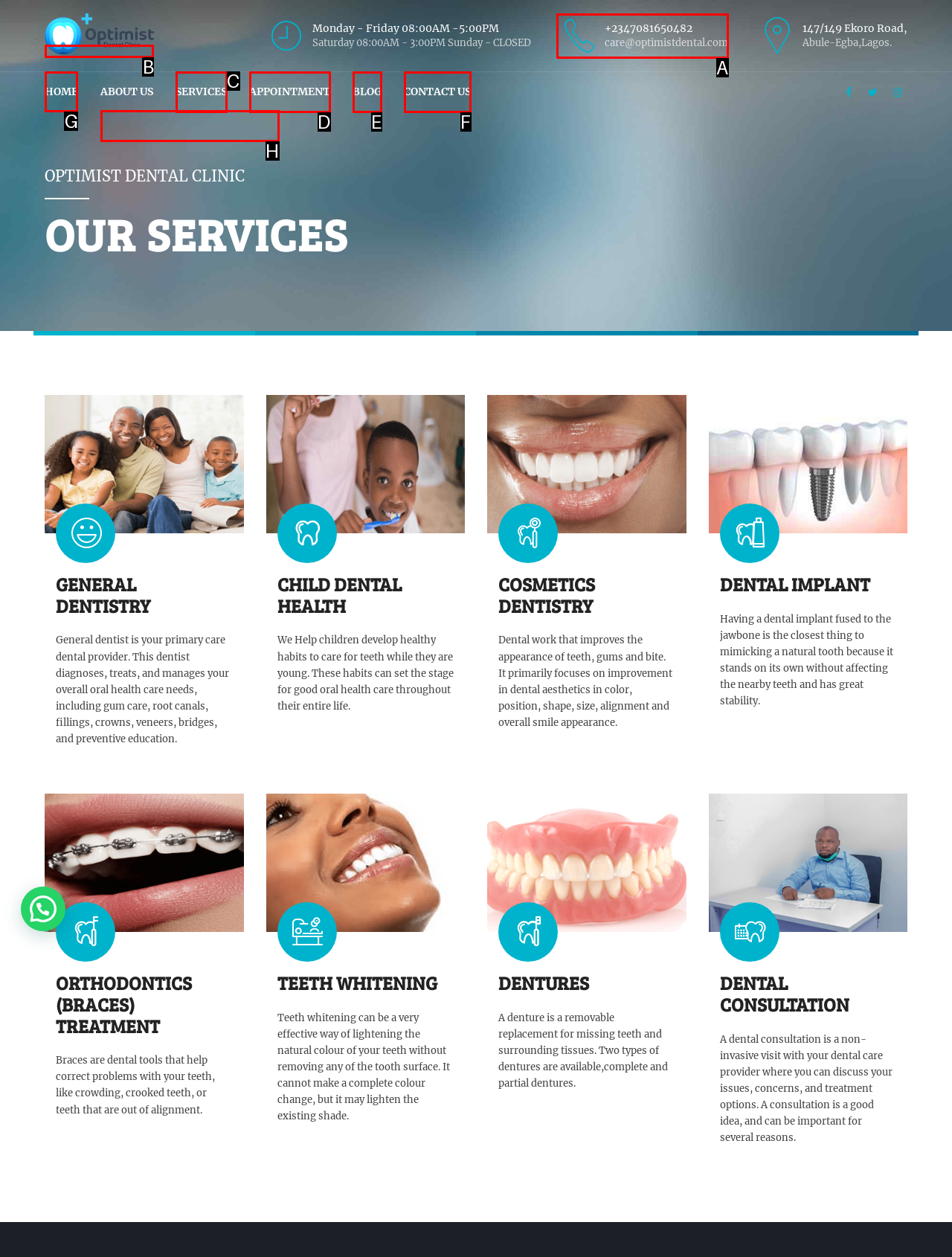Find the option you need to click to complete the following instruction: Check the 'Log In' link
Answer with the corresponding letter from the choices given directly.

None